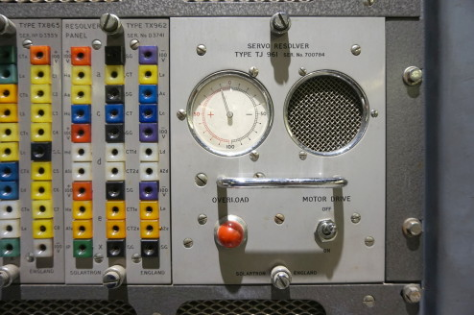What is the purpose of the small circular vent?
Based on the visual information, provide a detailed and comprehensive answer.

The small circular vent is located to the right of the gauge, and its presence suggests an airflow feature, possibly to ensure cooling or ventilation for the equipment, which is essential for its proper functioning.